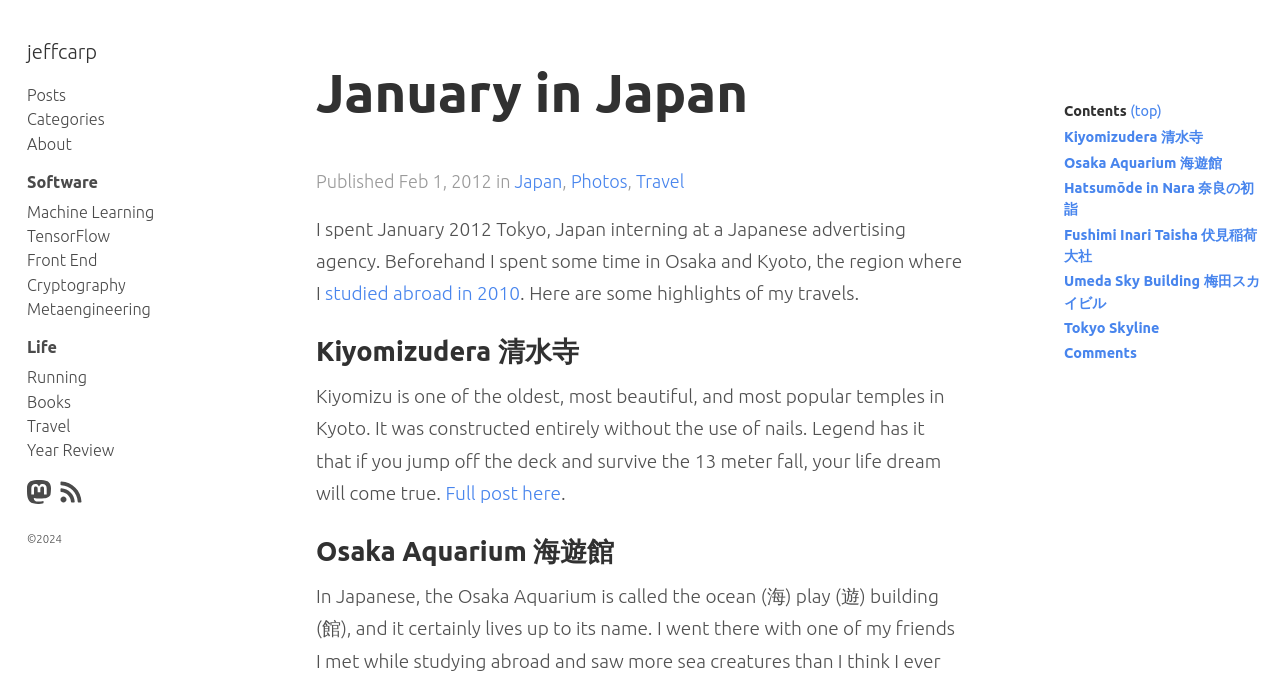Find the bounding box coordinates of the element to click in order to complete this instruction: "Check the 'Comments' section". The bounding box coordinates must be four float numbers between 0 and 1, denoted as [left, top, right, bottom].

[0.831, 0.508, 0.989, 0.545]